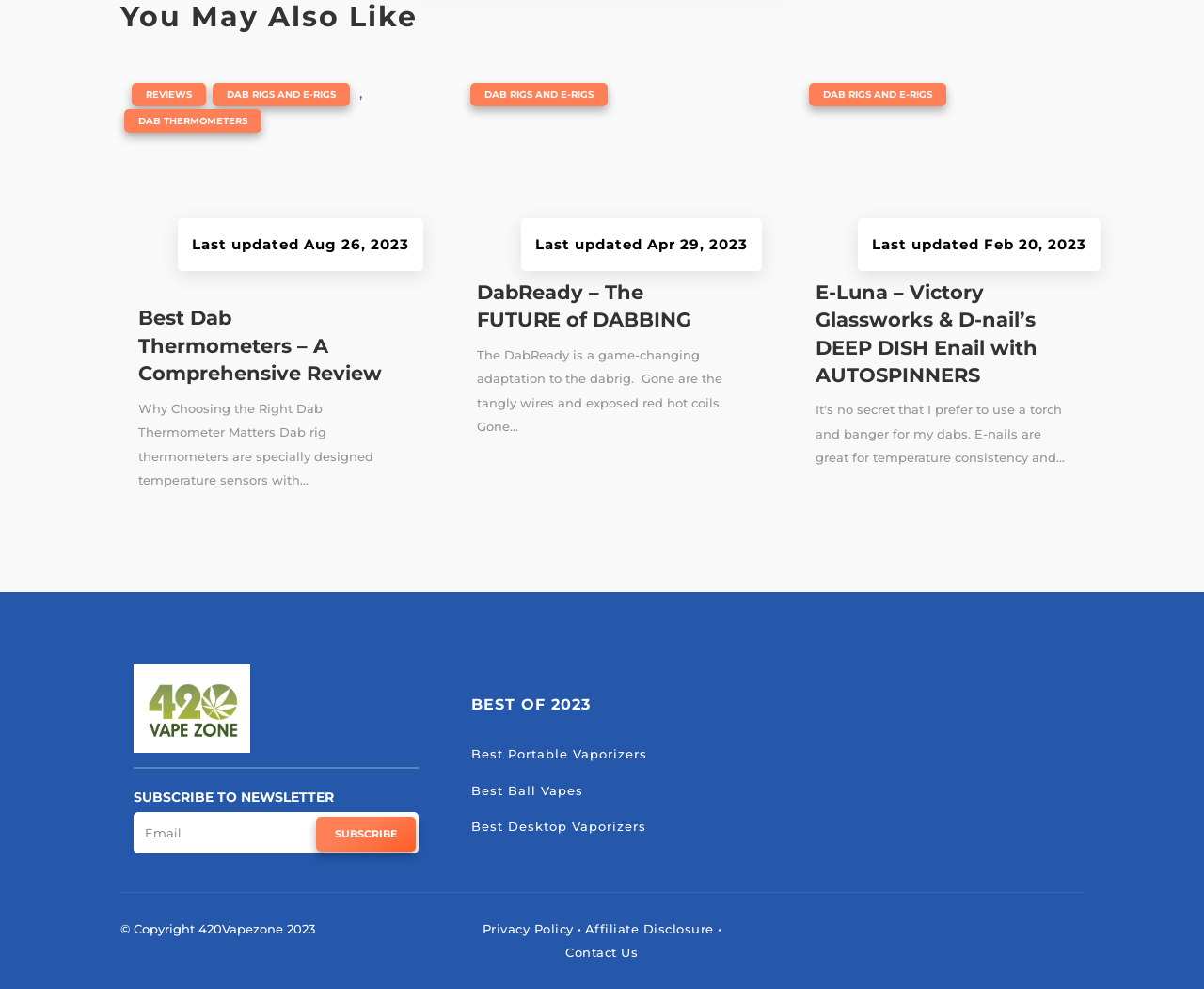Answer the following inquiry with a single word or phrase:
What is the purpose of the textbox?

Email subscription